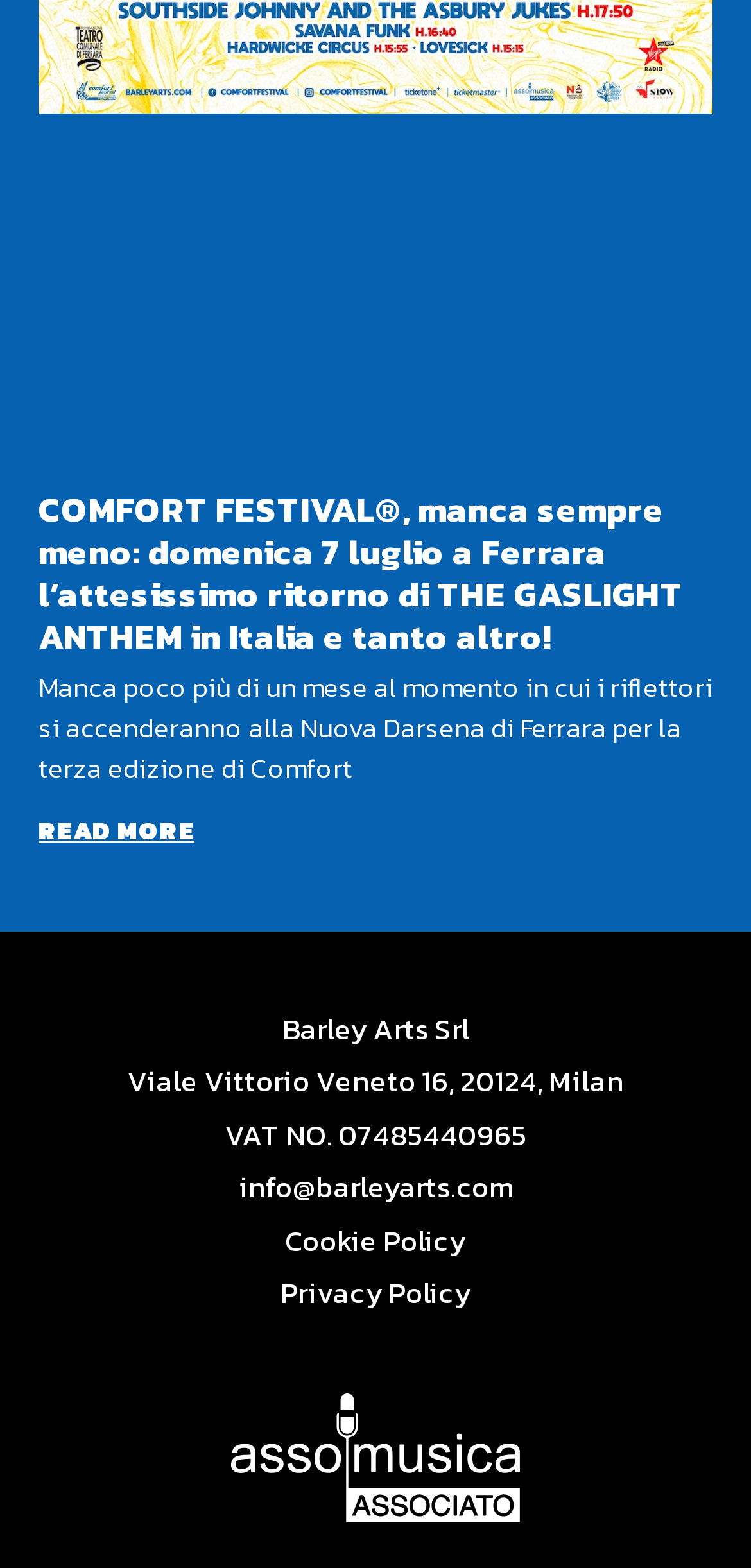Please provide the bounding box coordinates for the UI element as described: "info@barleyarts.com". The coordinates must be four floats between 0 and 1, represented as [left, top, right, bottom].

[0.051, 0.744, 0.949, 0.772]